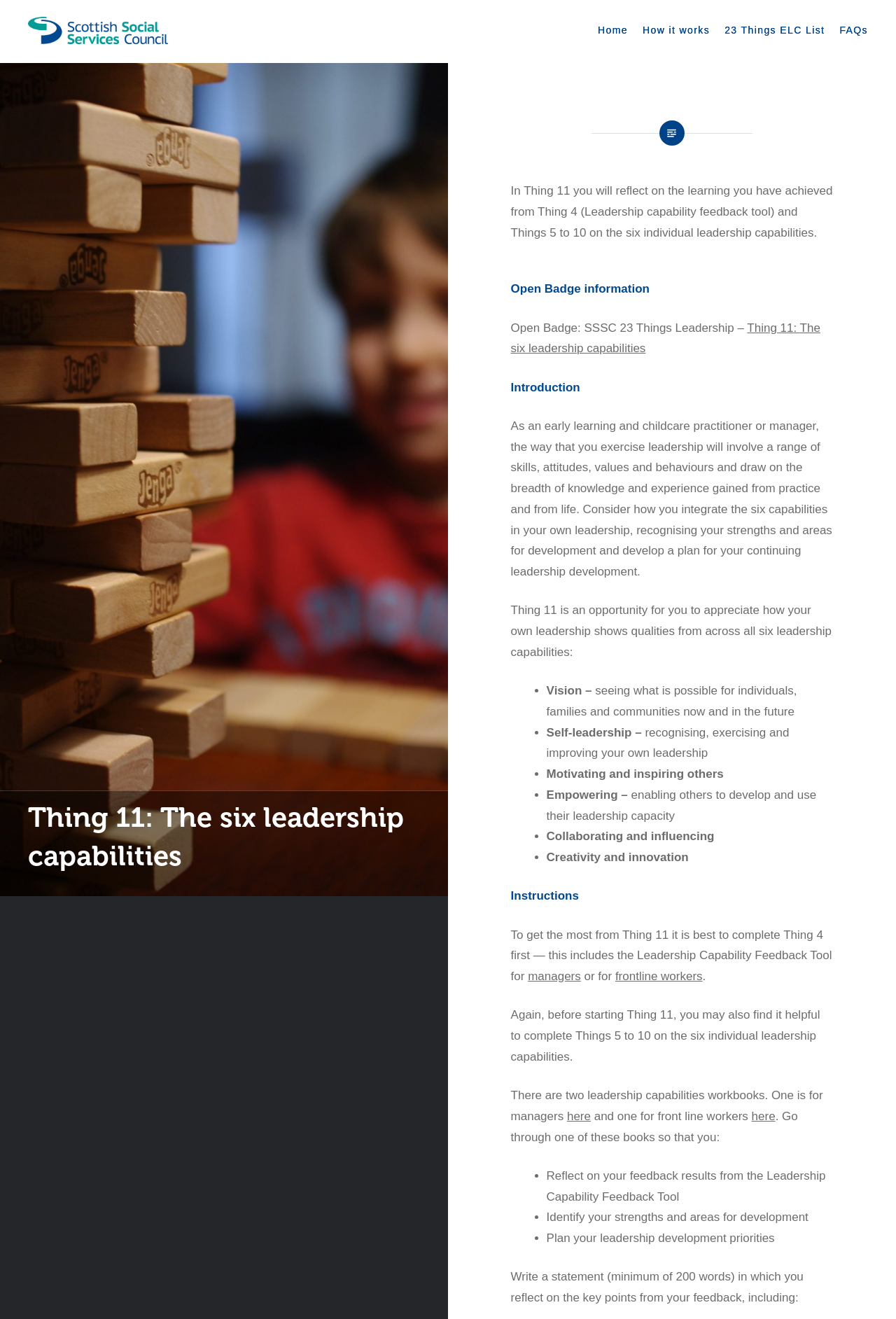What is required to complete Thing 11?
Give a detailed and exhaustive answer to the question.

I found the answer by reading the text 'To get the most from Thing 11 it is best to complete Thing 4 first — this includes the Leadership Capability Feedback Tool for managers or for frontline workers. Again, before starting Thing 11, you may also find it helpful to complete Things 5 to 10 on the six individual leadership capabilities.' which explains the requirements to complete Thing 11.